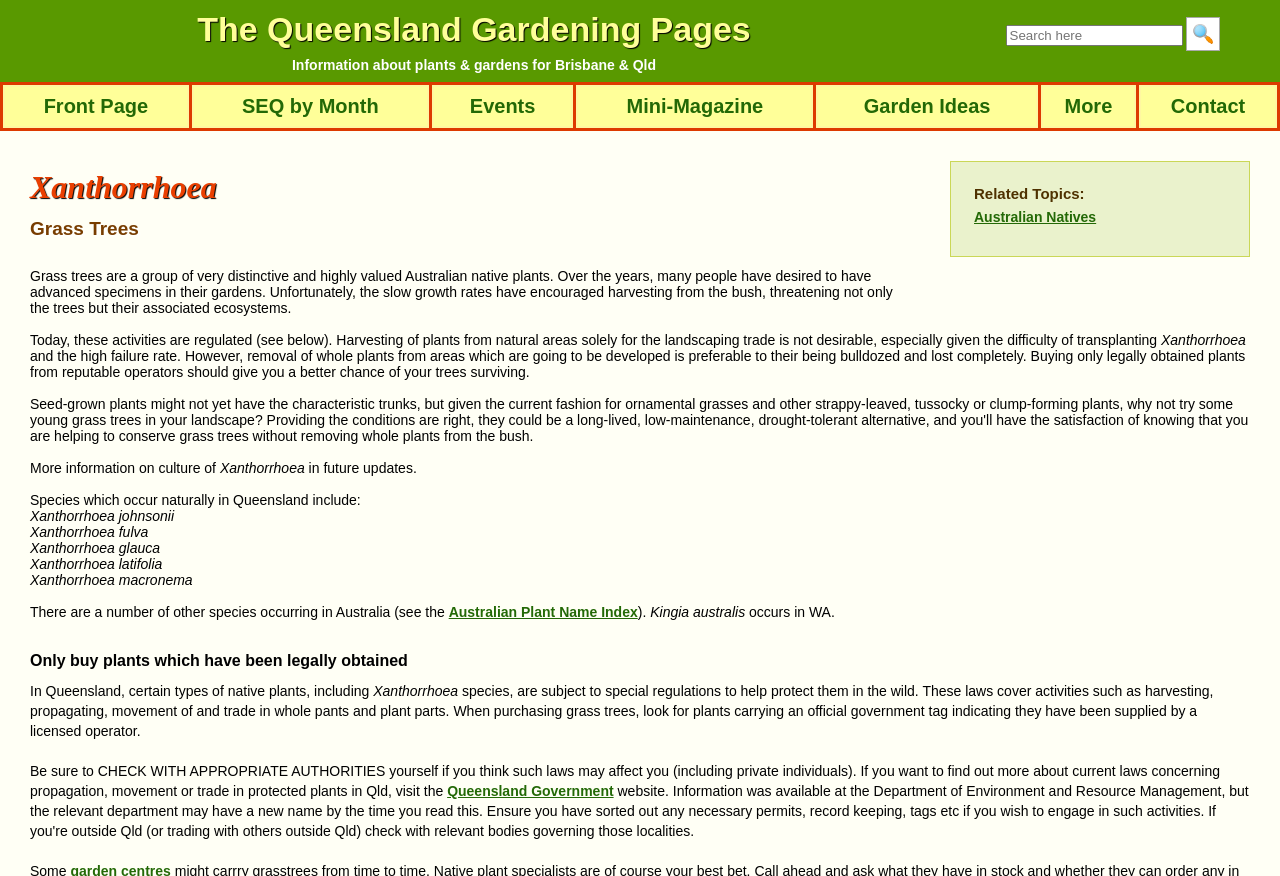What is the name of the plant that occurs in WA?
Please provide a detailed answer to the question.

The webpage mentions that Kingia australis occurs in Western Australia (WA). This is mentioned in the section that lists different species of Xanthorrhoea and their distribution.